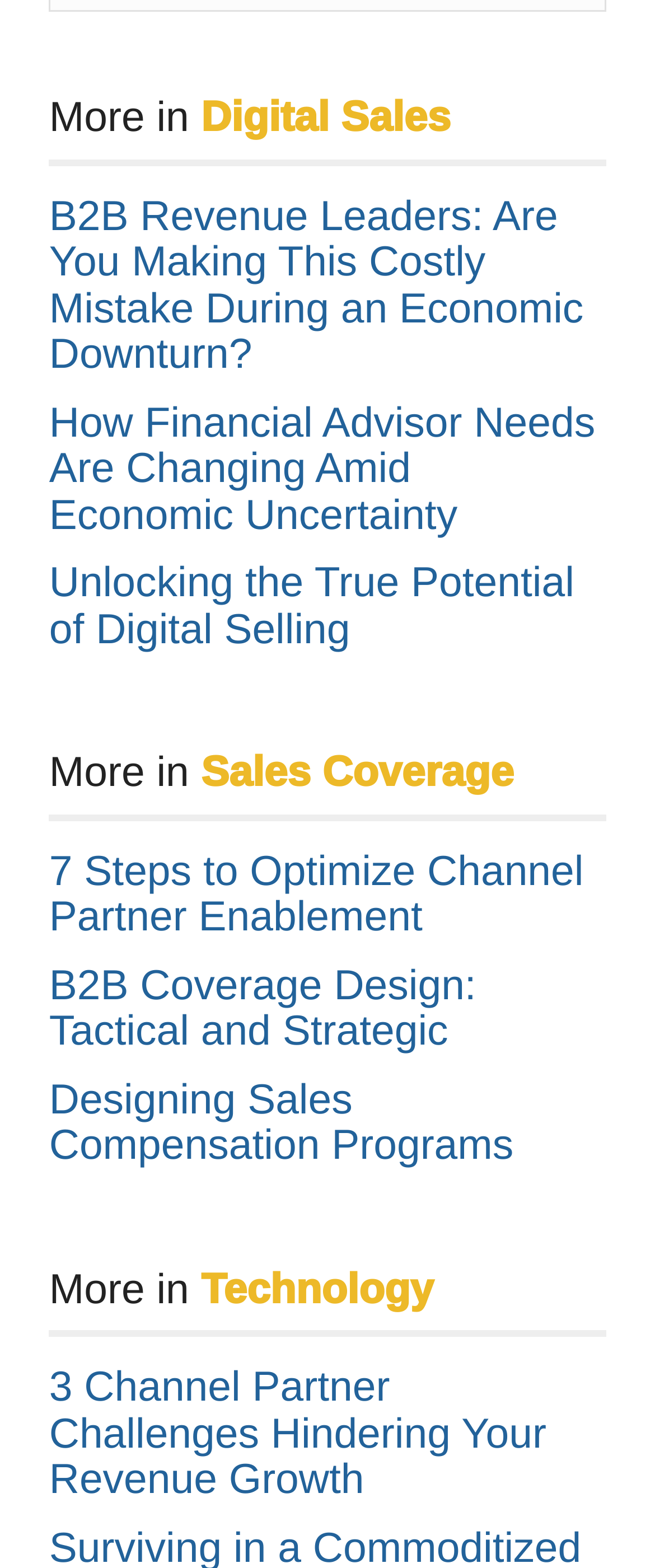How many sections are on the webpage?
Answer the question with a thorough and detailed explanation.

By analyzing the webpage structure, I can see that there are three main sections: Digital Sales, Sales Coverage, and Technology, each separated by a horizontal separator element.